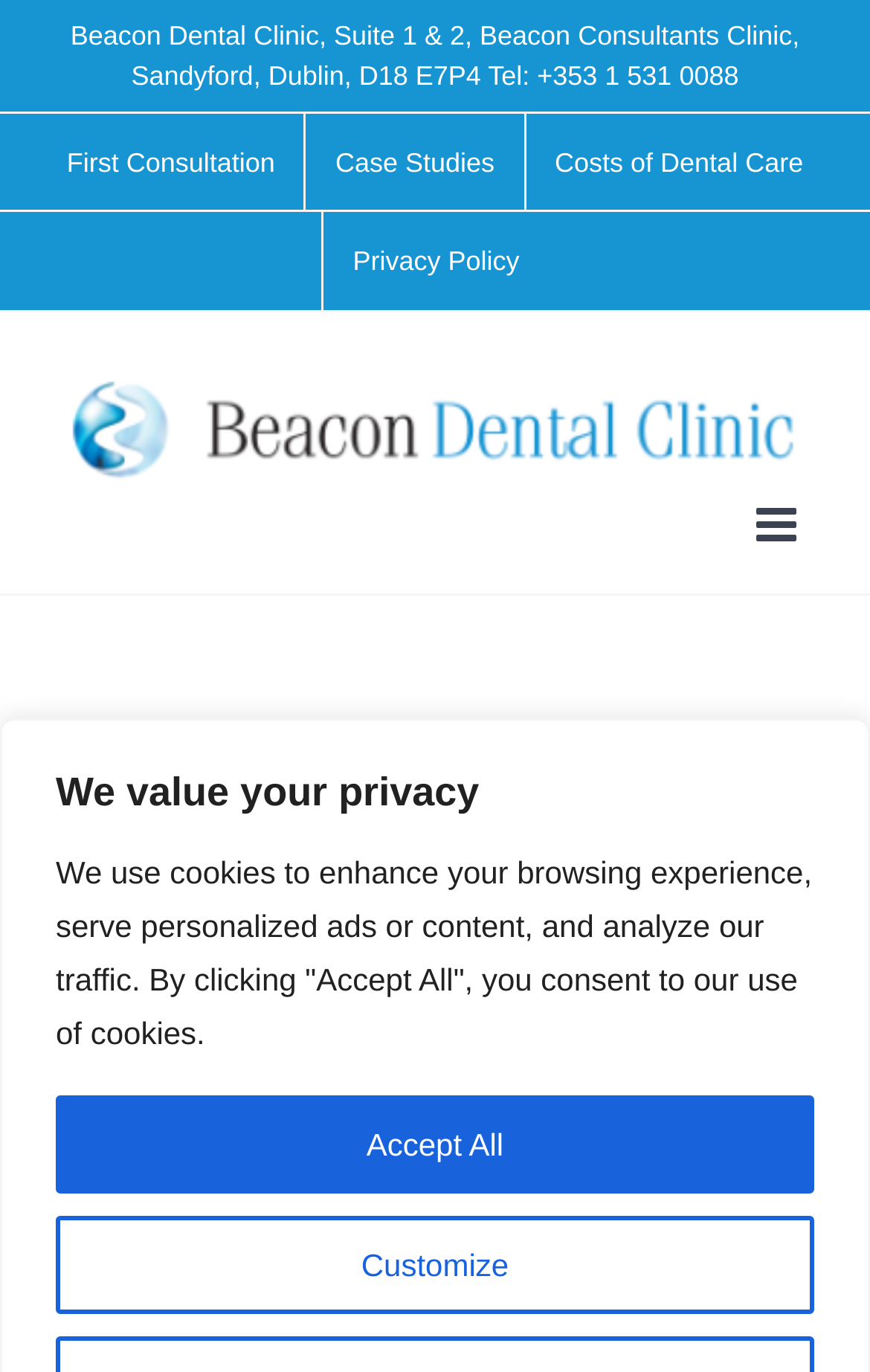Find the bounding box coordinates of the clickable region needed to perform the following instruction: "Access jnt777". The coordinates should be provided as four float numbers between 0 and 1, i.e., [left, top, right, bottom].

None